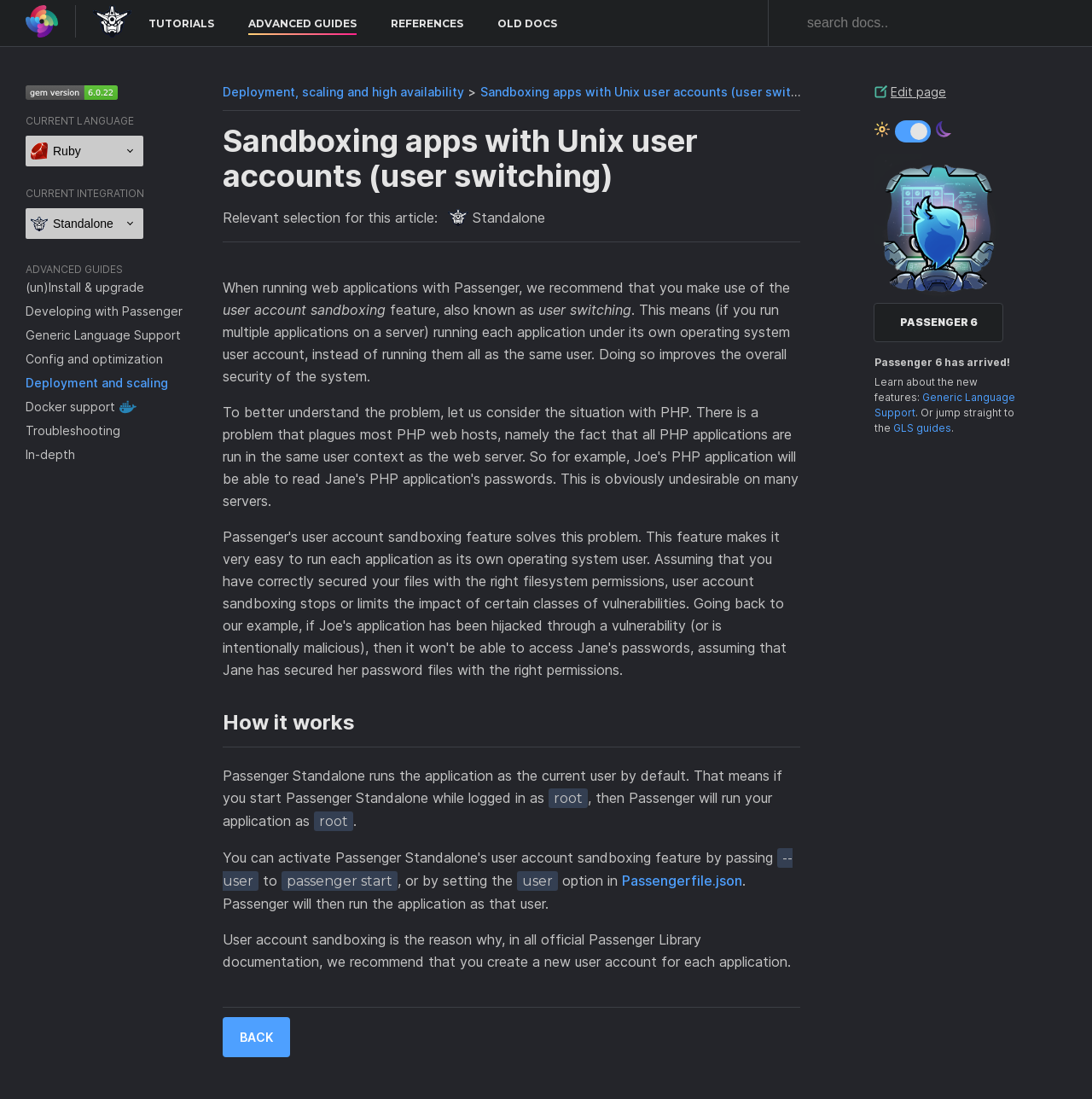Provide an in-depth caption for the webpage.

The webpage is about sandboxing apps with Unix user accounts, specifically discussing user switching, and is part of the Passenger Library. At the top left, there is a Phusion logo, followed by a navigation menu with links to "home", "TUTORIALS", "ADVANCED GUIDES", "REFERENCES", and "OLD DOCS". 

On the top right, there is a search input field and a dropdown menu for language selection. Below the navigation menu, there are several sections of content. The first section has a heading "Sandboxing apps with Unix user accounts (user switching)" and explains the concept of user account sandboxing, which is a security feature that allows each application to run under its own operating system user account.

The next section has a heading "How it works" and provides more details on how Passenger Standalone runs applications as the current user by default, and how to specify a different user using the "--user" option or by setting the "user" option in the Passengerfile.json.

There are also several links to related topics, such as "Generic Language Support", "Config and optimization", and "Troubleshooting". Additionally, there are images of logos, such as the docker logo, and icons for light and dark modes. At the bottom of the page, there are links to "BACK" and "edit Edit page", as well as a section promoting Passenger 6 with a link to learn more about its new features.